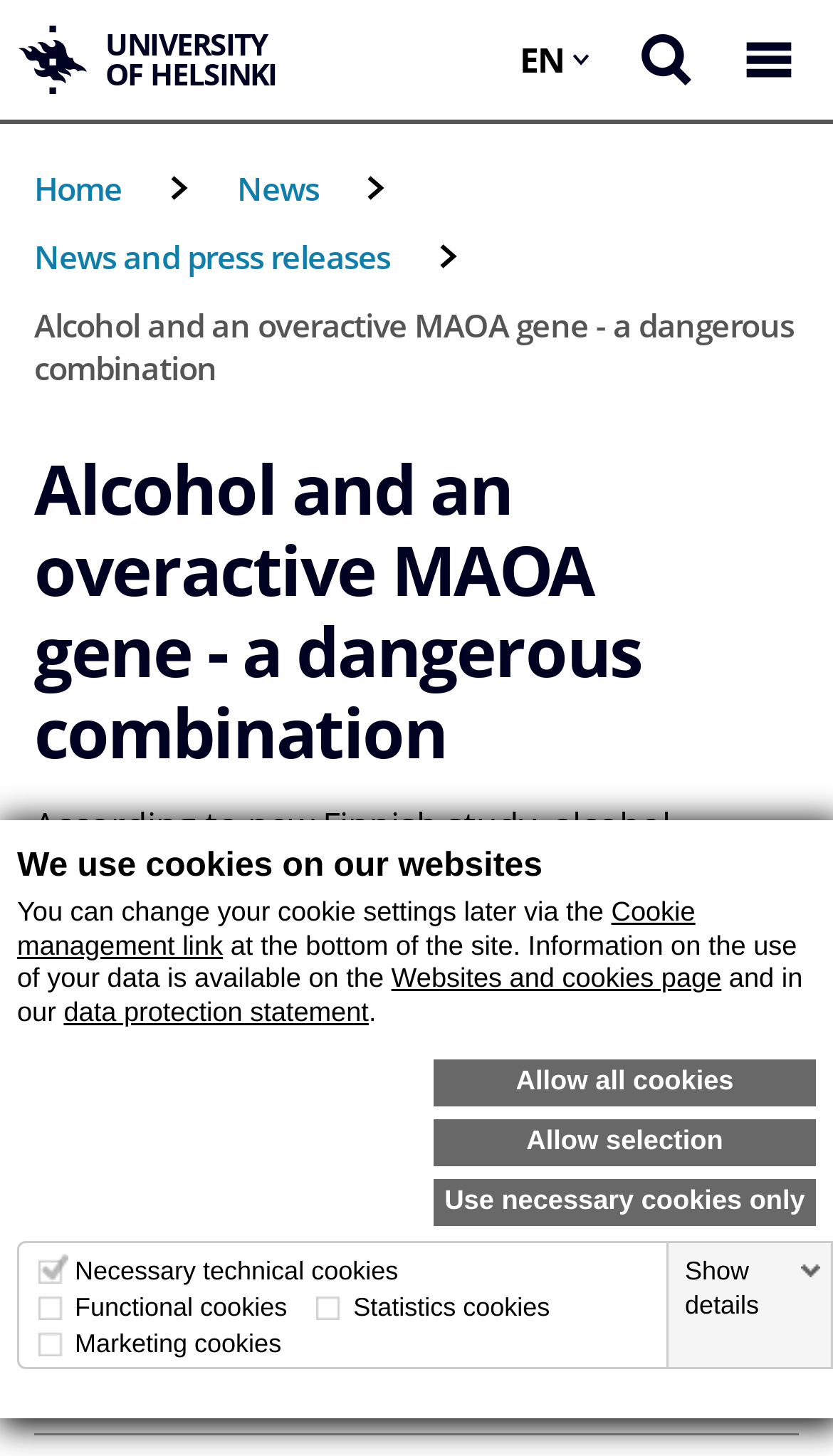Locate the bounding box coordinates of the clickable region necessary to complete the following instruction: "Click the University of Helsinki link". Provide the coordinates in the format of four float numbers between 0 and 1, i.e., [left, top, right, bottom].

[0.021, 0.018, 0.357, 0.065]